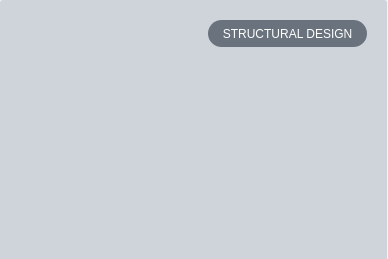Answer the question with a brief word or phrase:
What is the likely context of the visual?

Blog or webpage on structural design